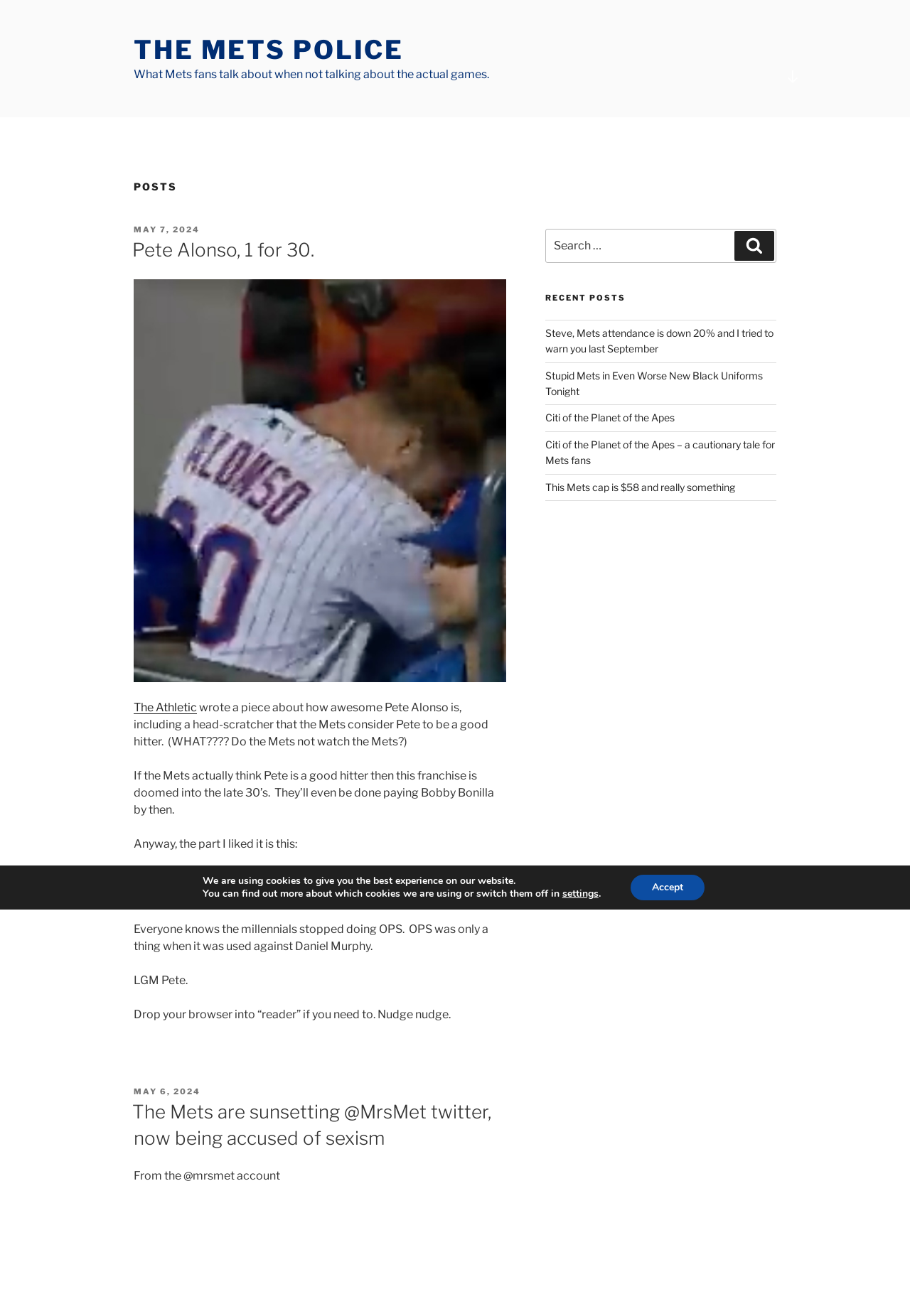Locate the bounding box coordinates of the clickable region to complete the following instruction: "Click on the 'THE METS POLICE' link."

[0.147, 0.026, 0.444, 0.05]